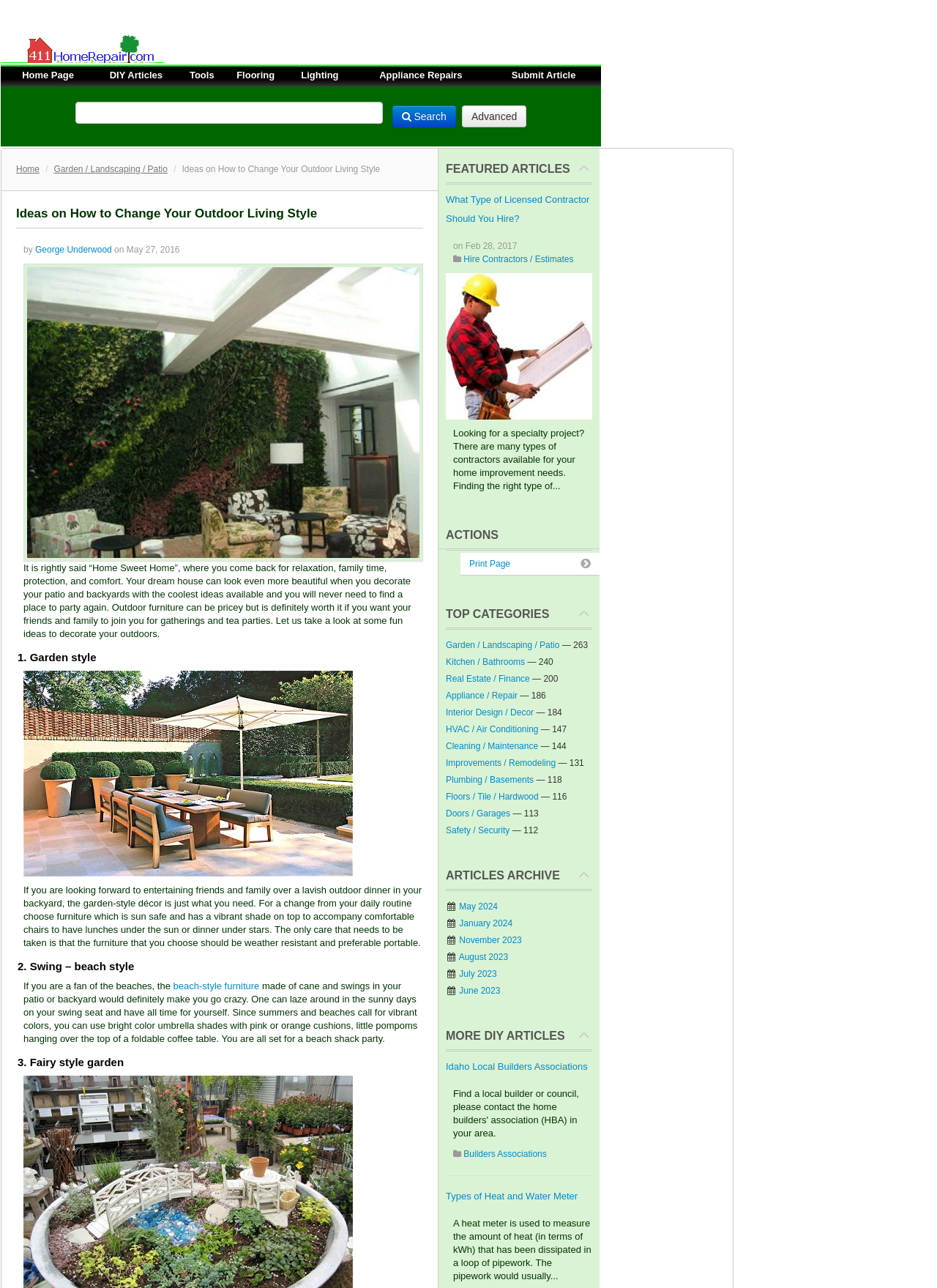Find the bounding box coordinates of the element to click in order to complete the given instruction: "Search for something."

[0.08, 0.079, 0.408, 0.096]